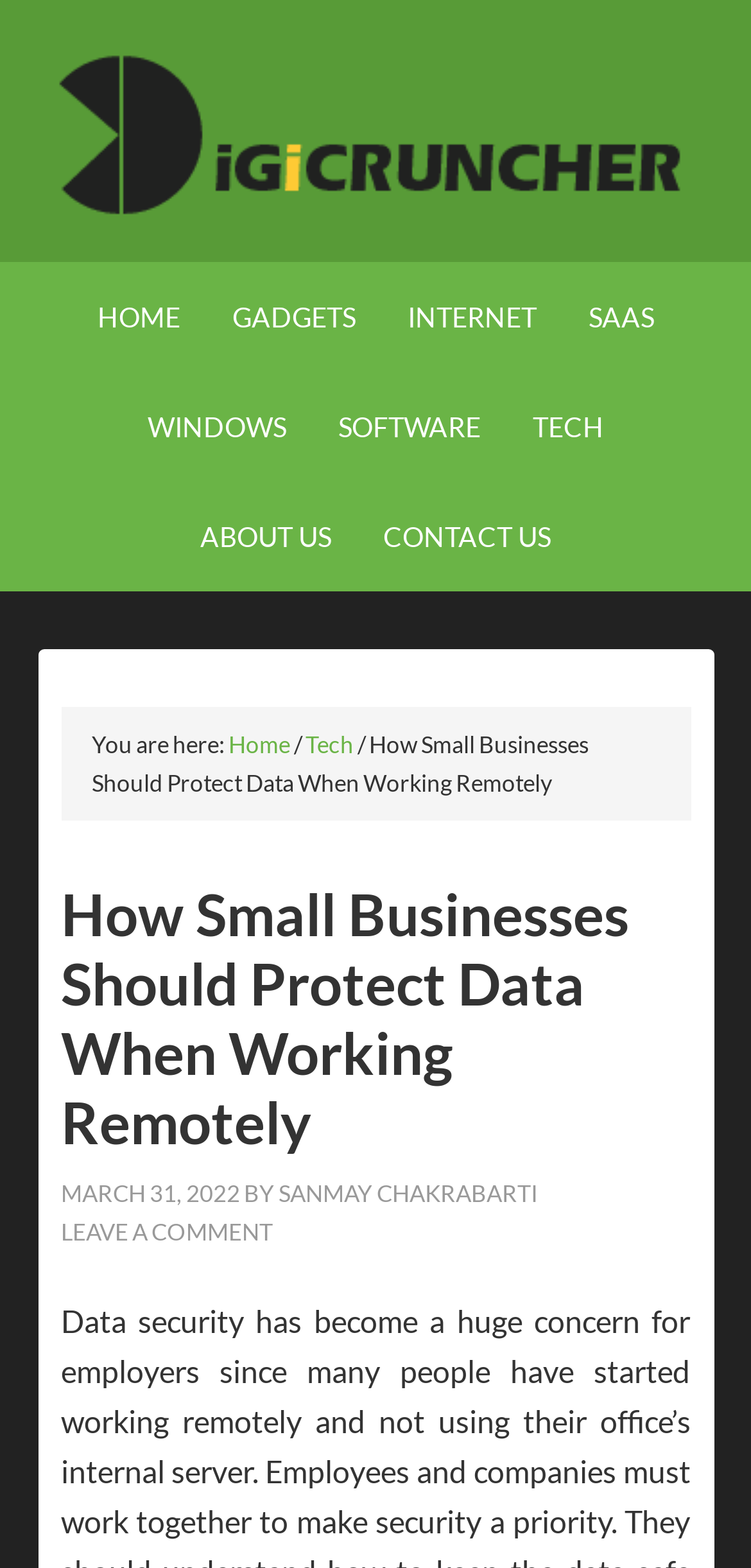How many navigation links are there?
Based on the image, respond with a single word or phrase.

9